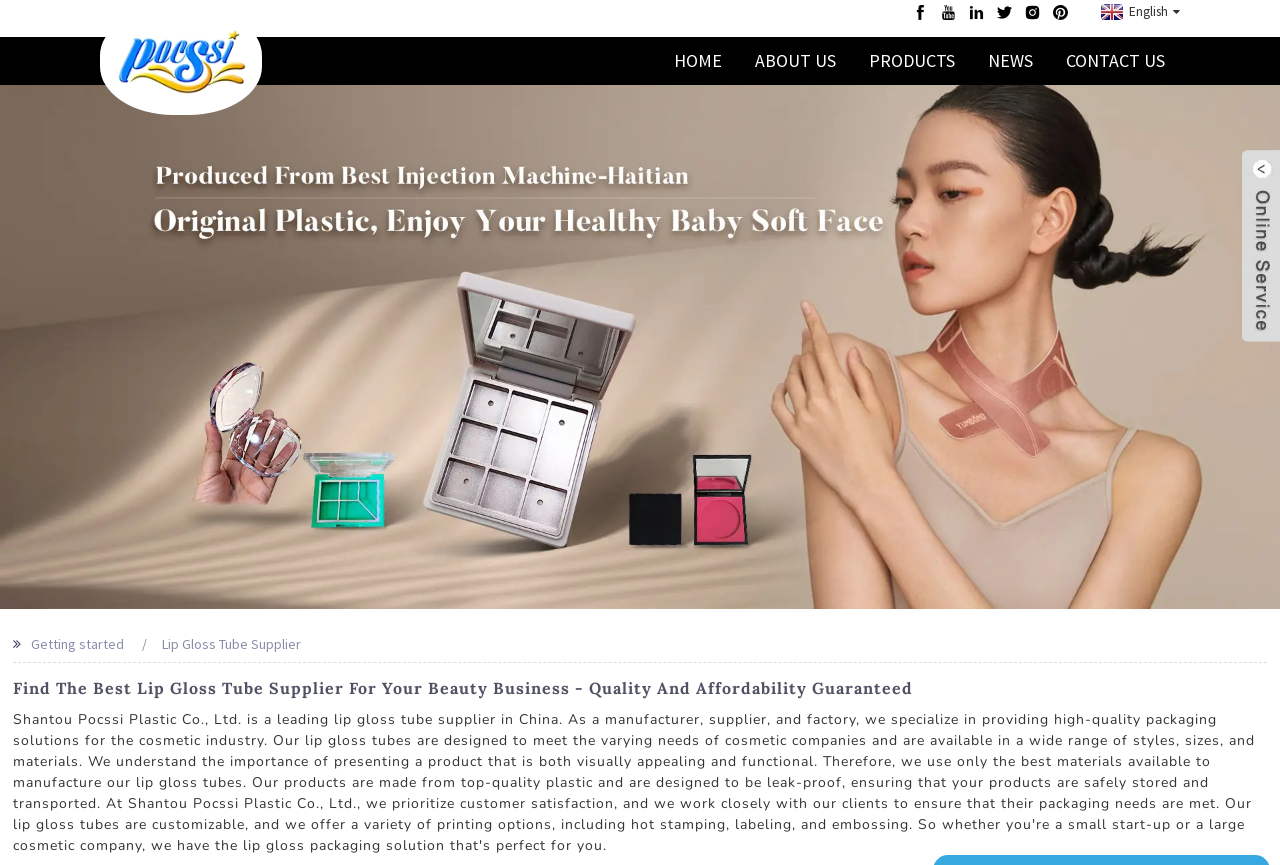Determine the bounding box coordinates for the UI element described. Format the coordinates as (top-left x, top-left y, bottom-right x, bottom-right y) and ensure all values are between 0 and 1. Element description: Creating a Masterpiece …

None